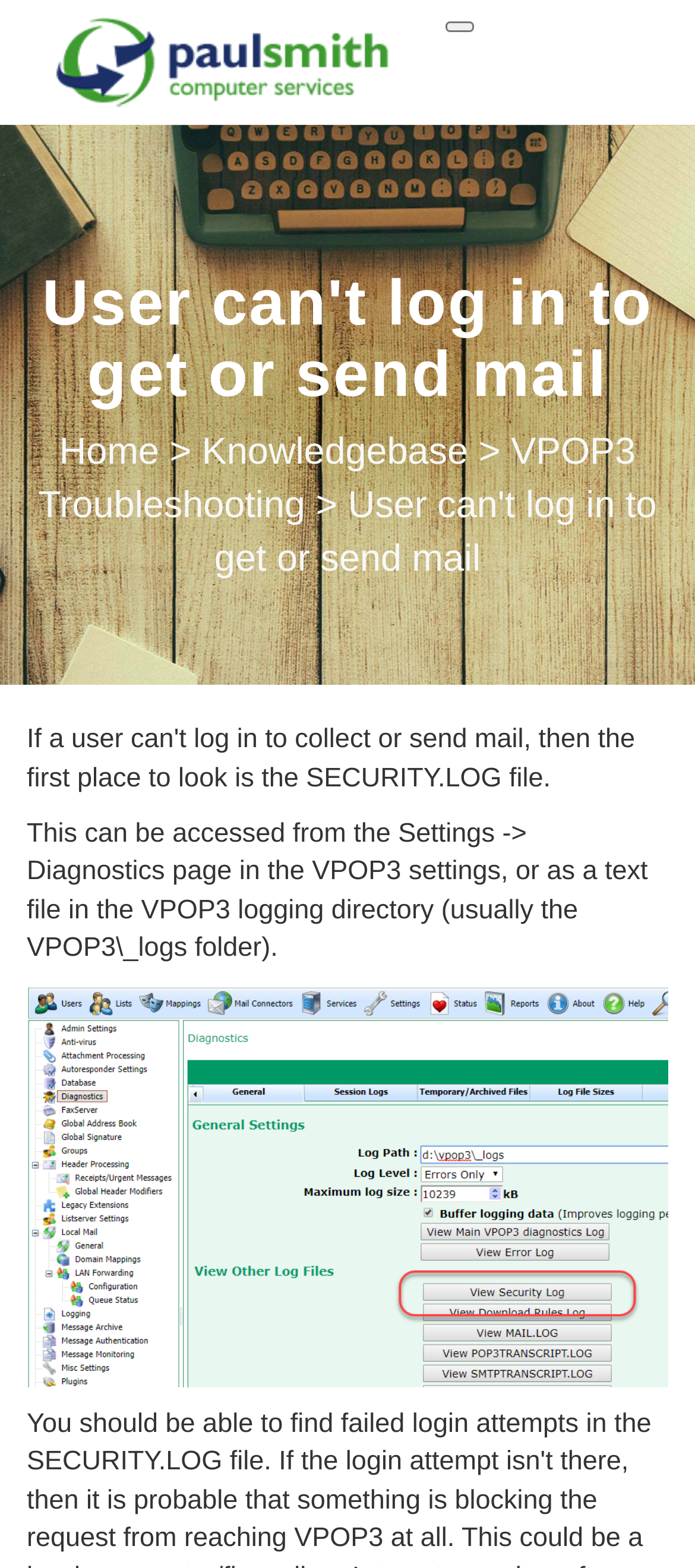Please find and report the primary heading text from the webpage.

User can't log in to get or send mail